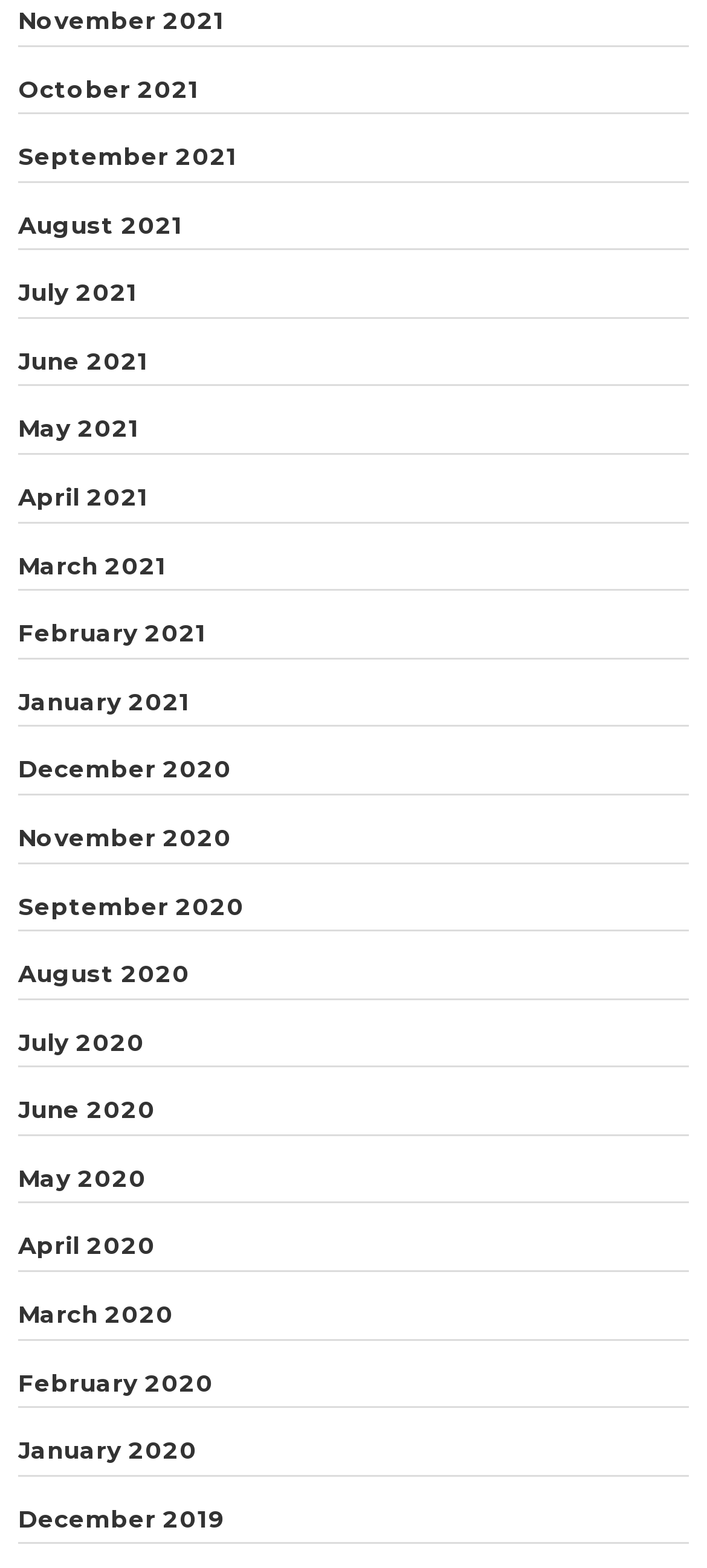Are there any links for months in 2019 besides December?
Respond to the question with a well-detailed and thorough answer.

I searched the list of links and did not find any links with months in 2019 besides December, which indicates that there are no links for months in 2019 besides December.